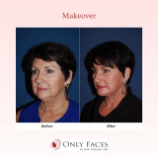How many images are presented in the comparison? Examine the screenshot and reply using just one word or a brief phrase.

2